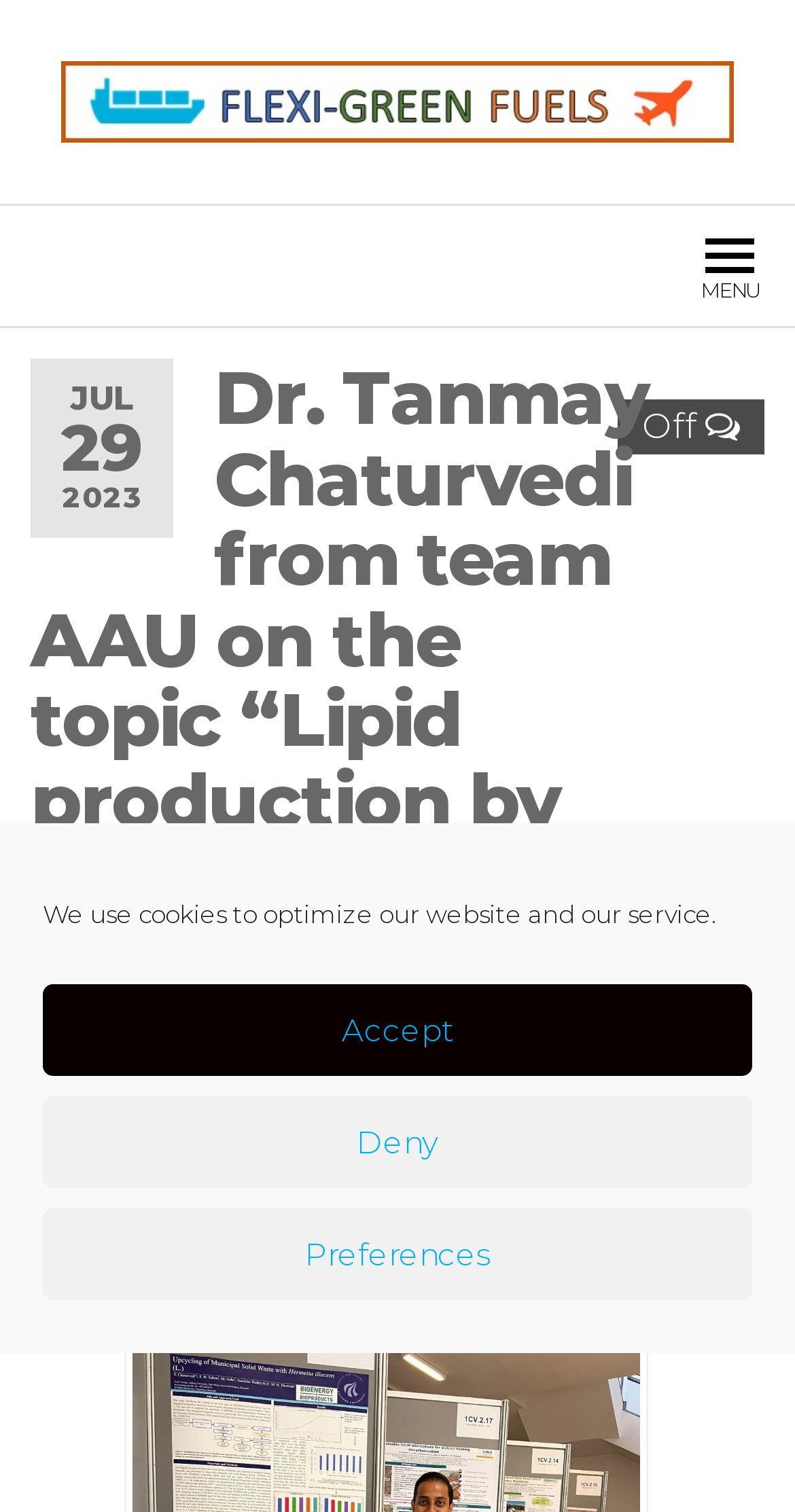Determine the main headline of the webpage and provide its text.

Dr. Tanmay Chaturvedi from team AAU on the topic “Lipid production by black soldier fly larvae.”